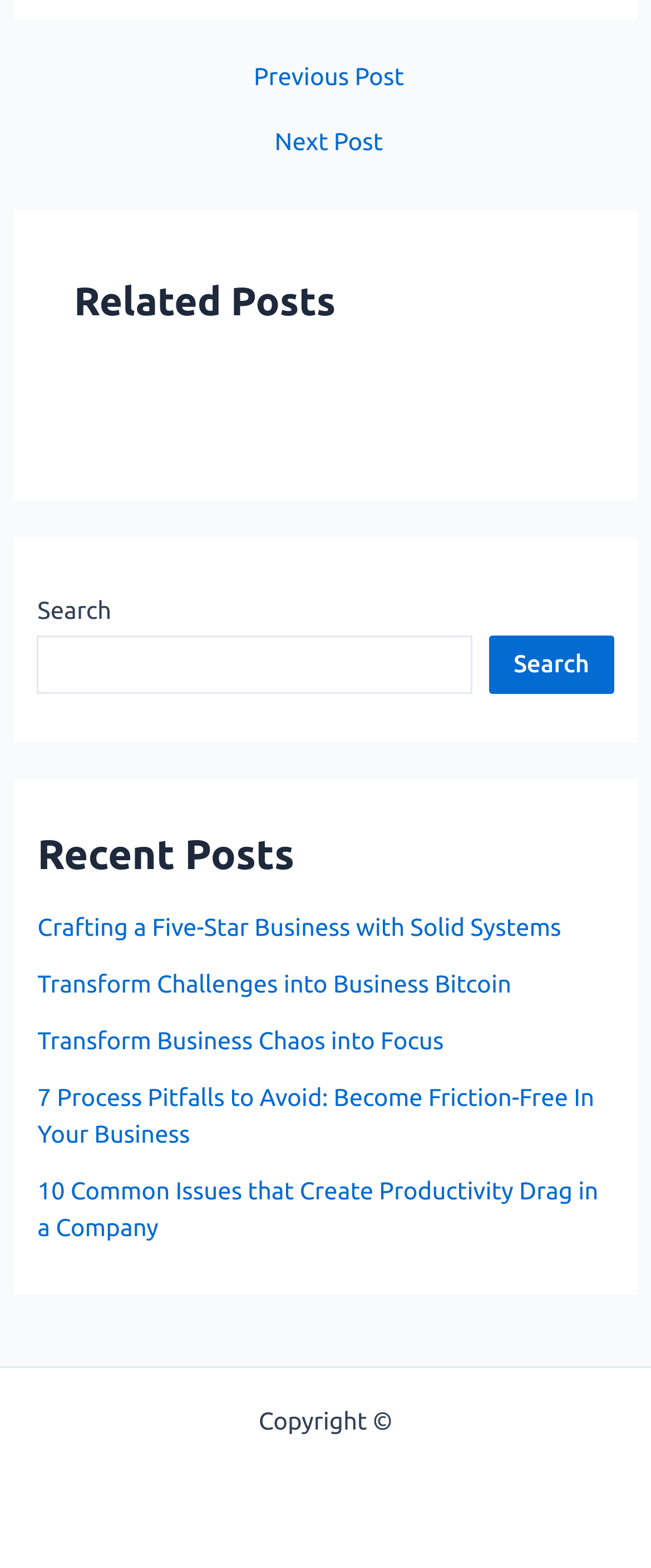How many recent posts are listed?
Give a one-word or short phrase answer based on the image.

5